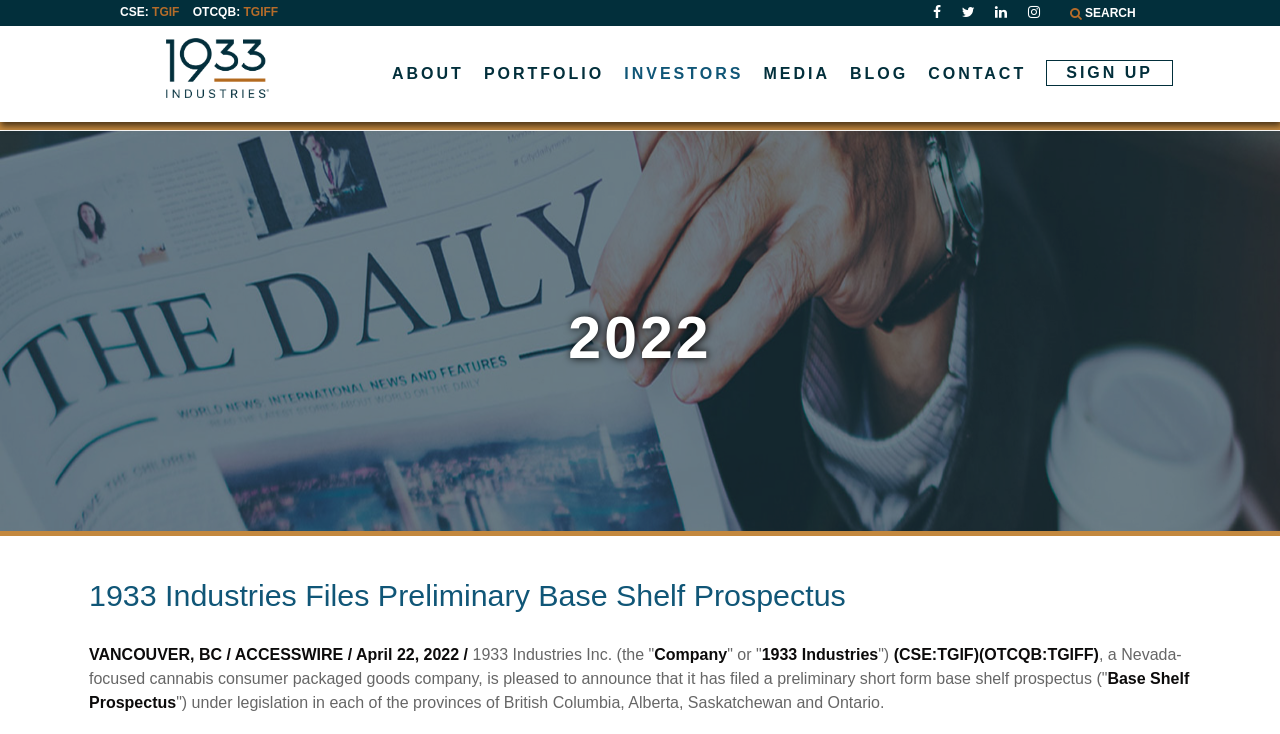Ascertain the bounding box coordinates for the UI element detailed here: "Contact". The coordinates should be provided as [left, top, right, bottom] with each value being a float between 0 and 1.

[0.717, 0.035, 0.81, 0.164]